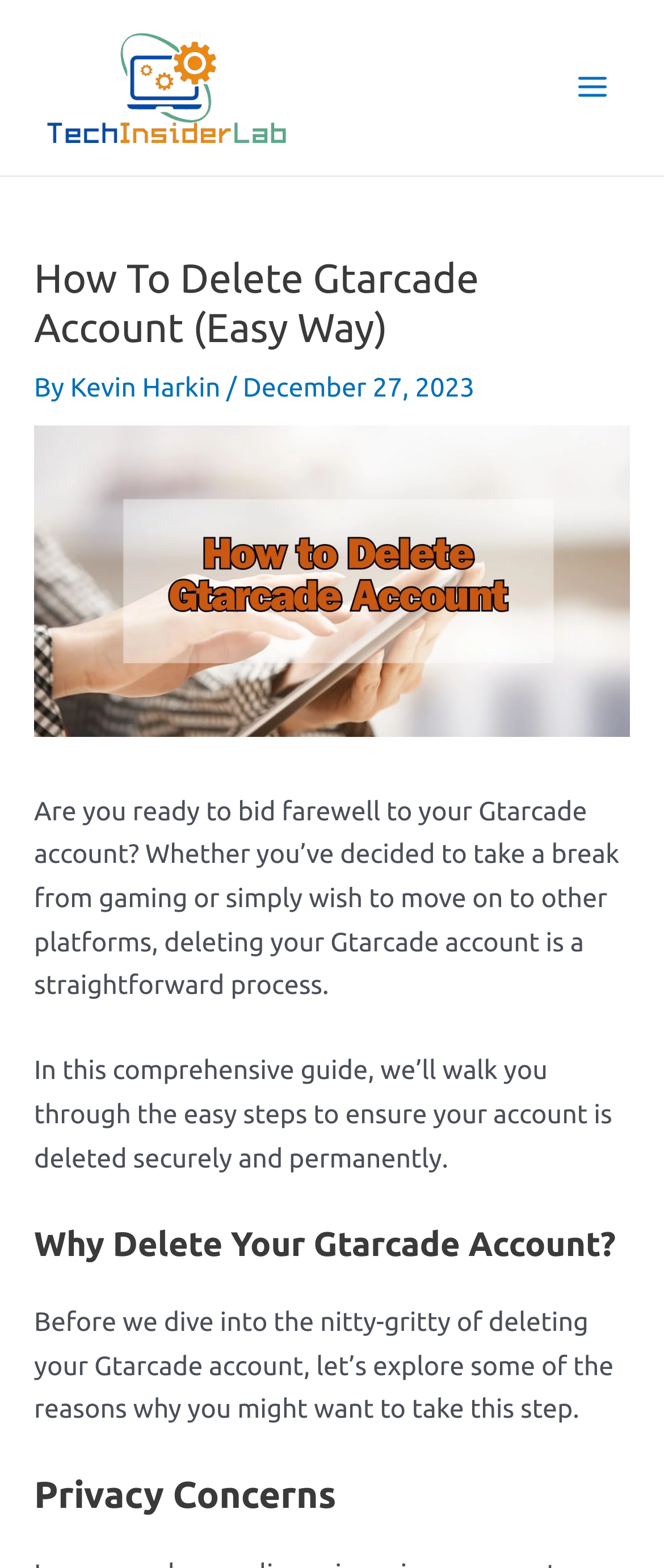Locate the heading on the webpage and return its text.

How To Delete Gtarcade Account (Easy Way)